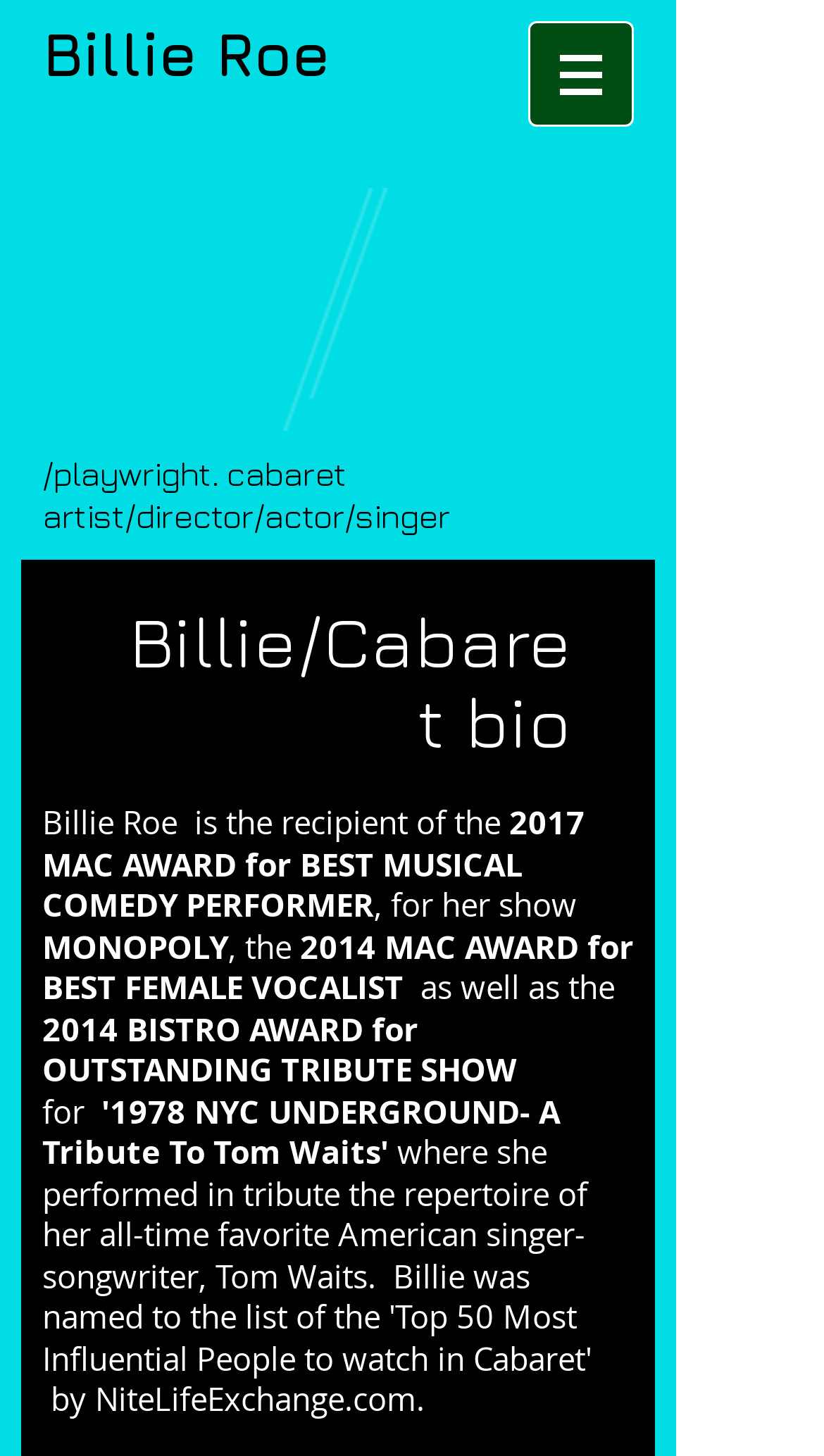Is the navigation menu expanded?
From the image, respond using a single word or phrase.

No